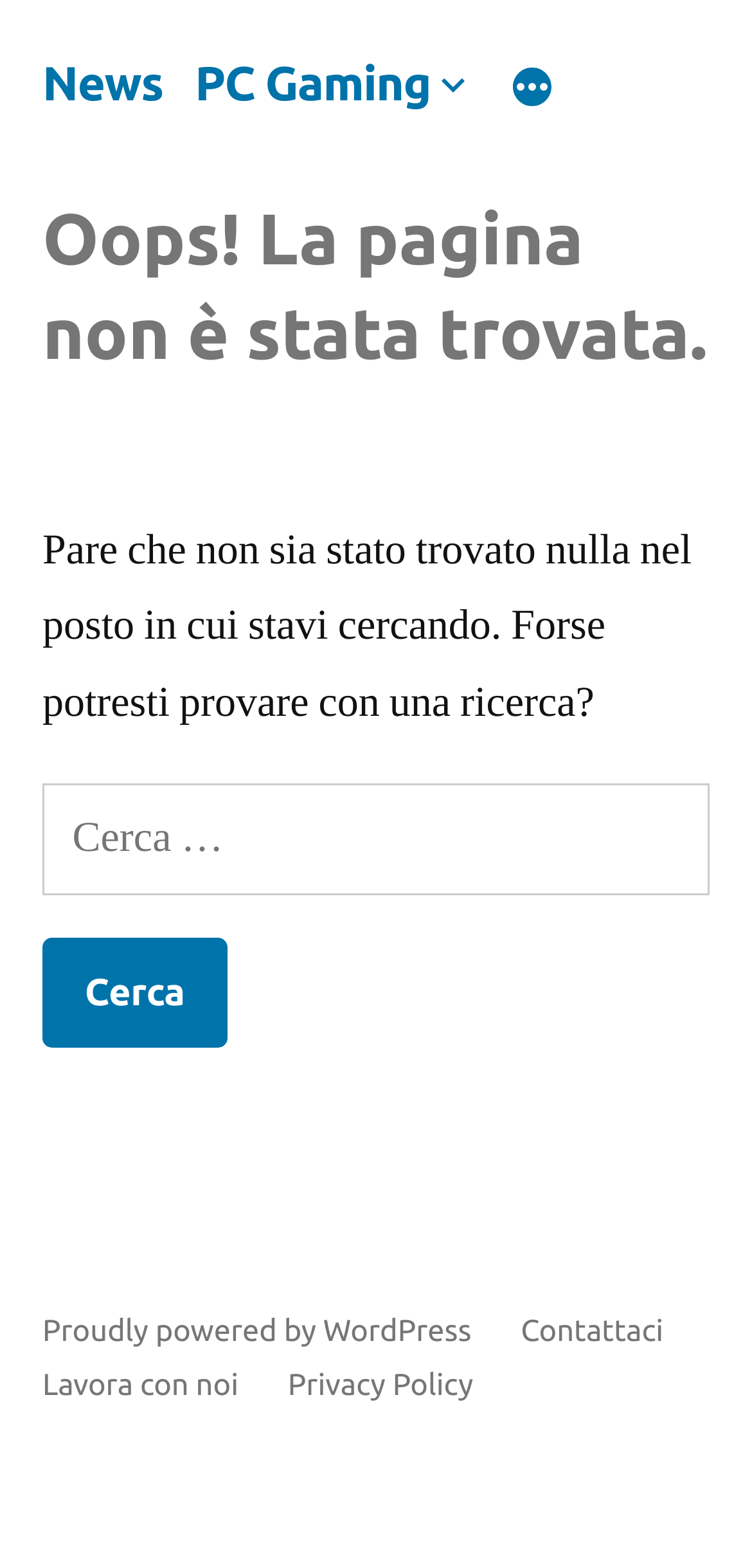Determine the coordinates of the bounding box for the clickable area needed to execute this instruction: "Click on Contattaci".

[0.692, 0.836, 0.882, 0.859]